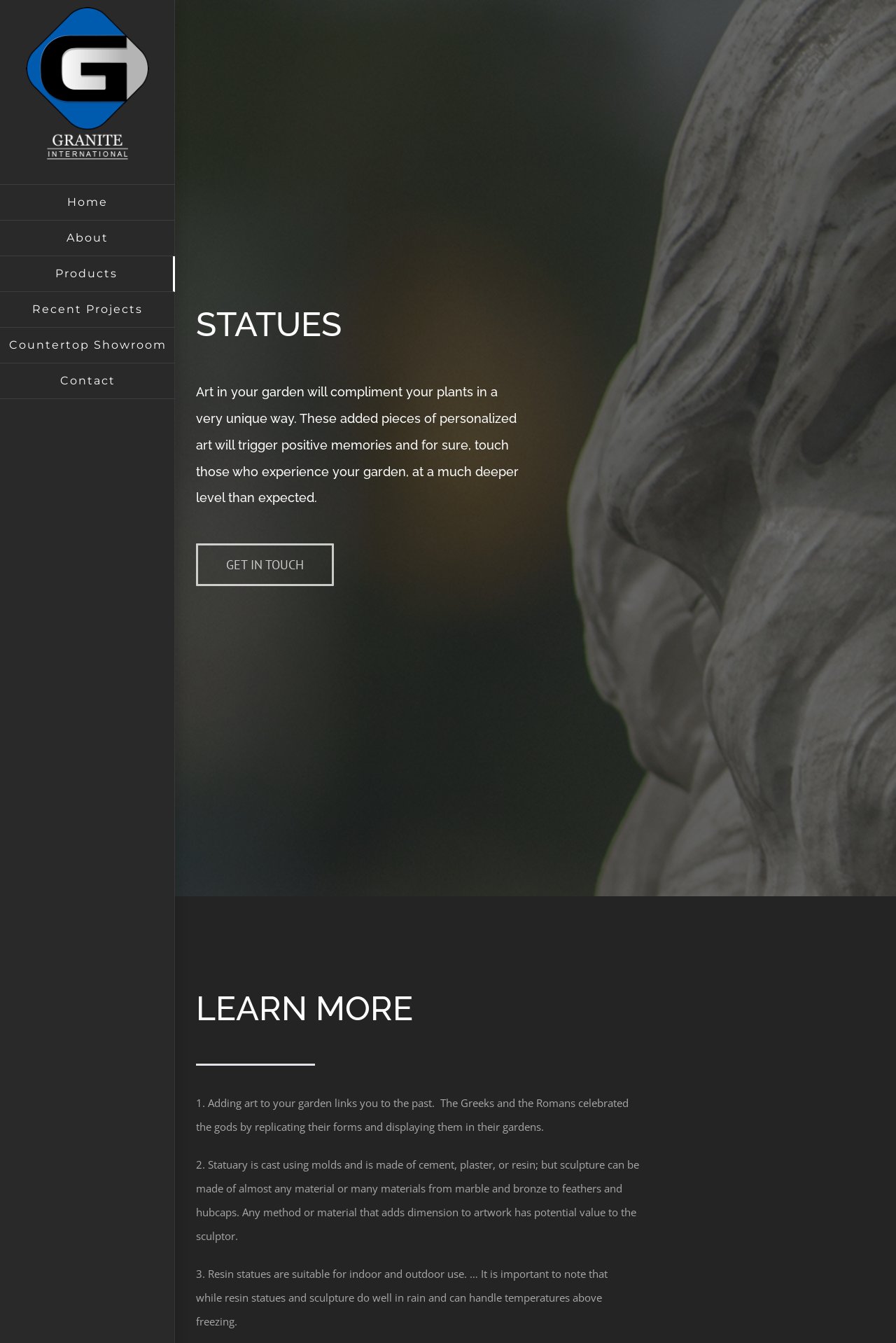Identify the bounding box coordinates for the UI element described as: "Home". The coordinates should be provided as four floats between 0 and 1: [left, top, right, bottom].

[0.0, 0.137, 0.195, 0.164]